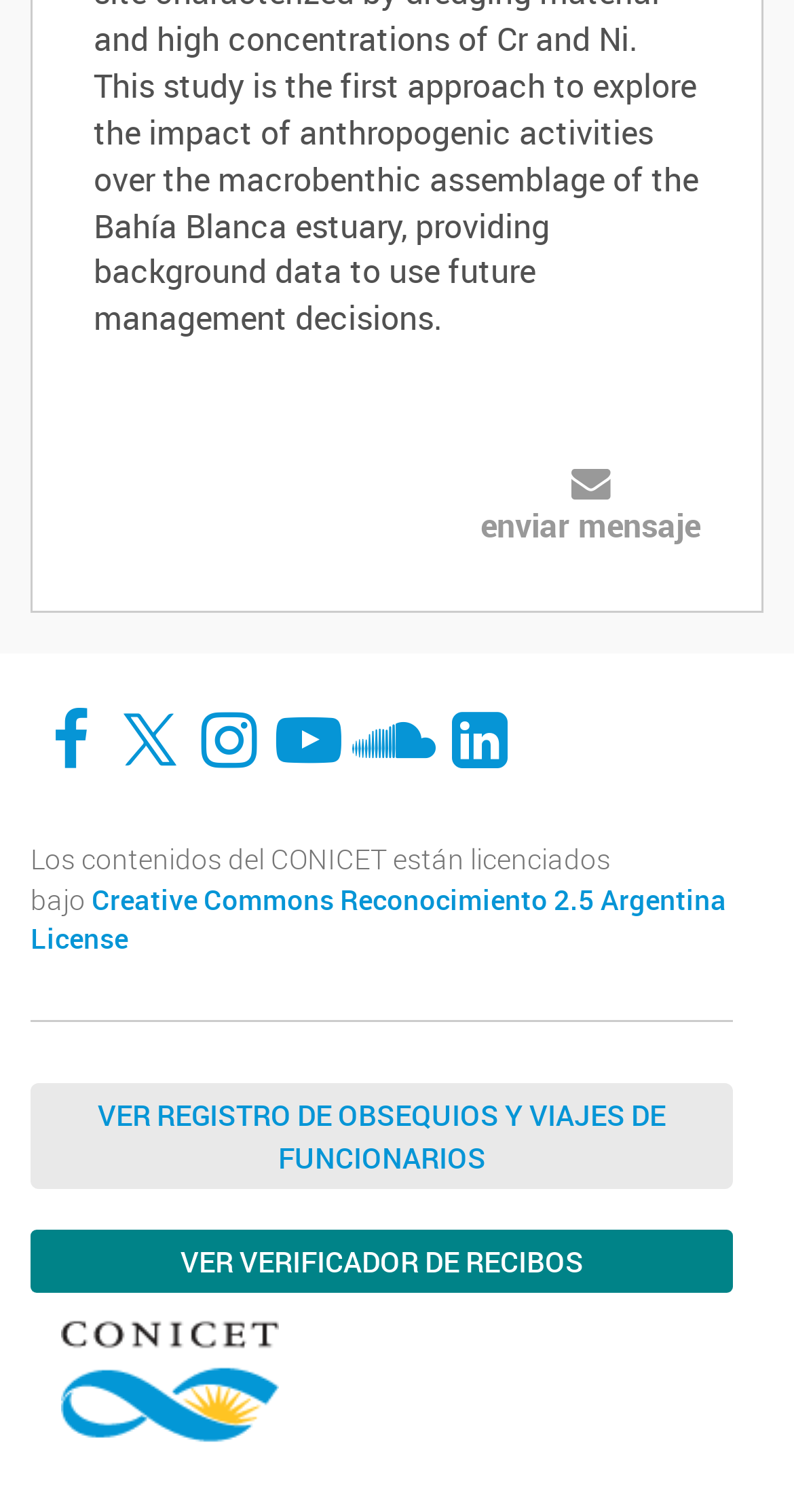Answer the following query concisely with a single word or phrase:
What are the two links below the separator element?

VER REGISTRO DE OBSEQUIOS Y VIAJES DE FUNCIONARIOS and VER VERIFICADOR DE RECIBOS